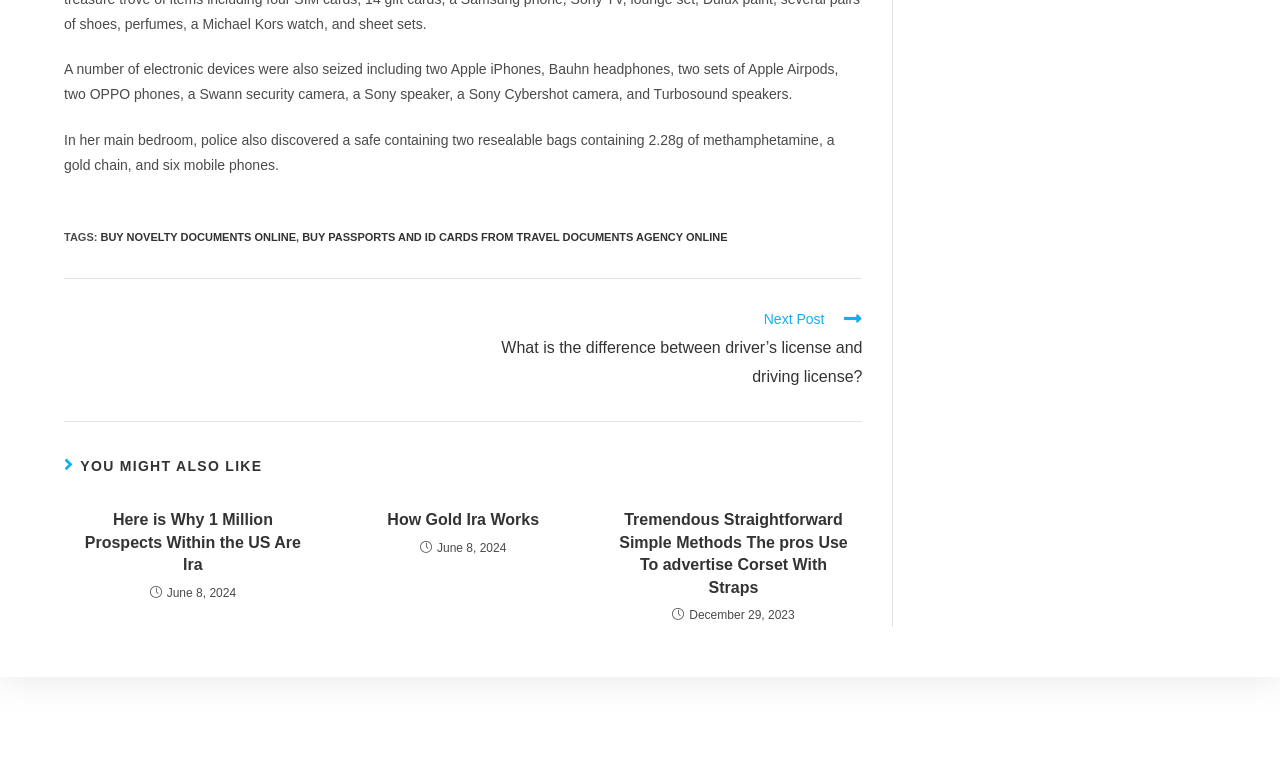What type of documents can be bought online according to the link?
Please describe in detail the information shown in the image to answer the question.

The link 'BUY NOVELTY DOCUMENTS ONLINE' suggests that novelty documents can be bought online.